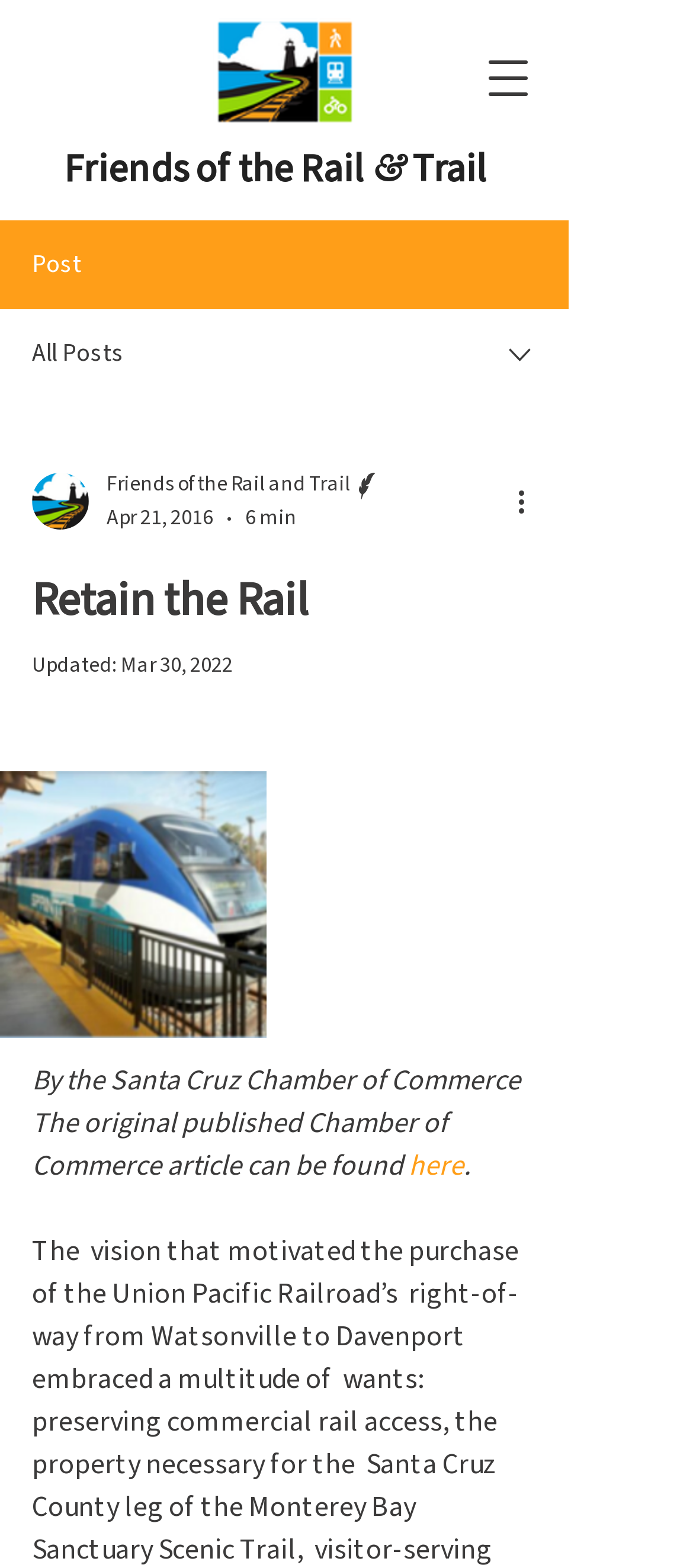Please predict the bounding box coordinates of the element's region where a click is necessary to complete the following instruction: "Click the HOME button". The coordinates should be represented by four float numbers between 0 and 1, i.e., [left, top, right, bottom].

[0.308, 0.011, 0.513, 0.079]